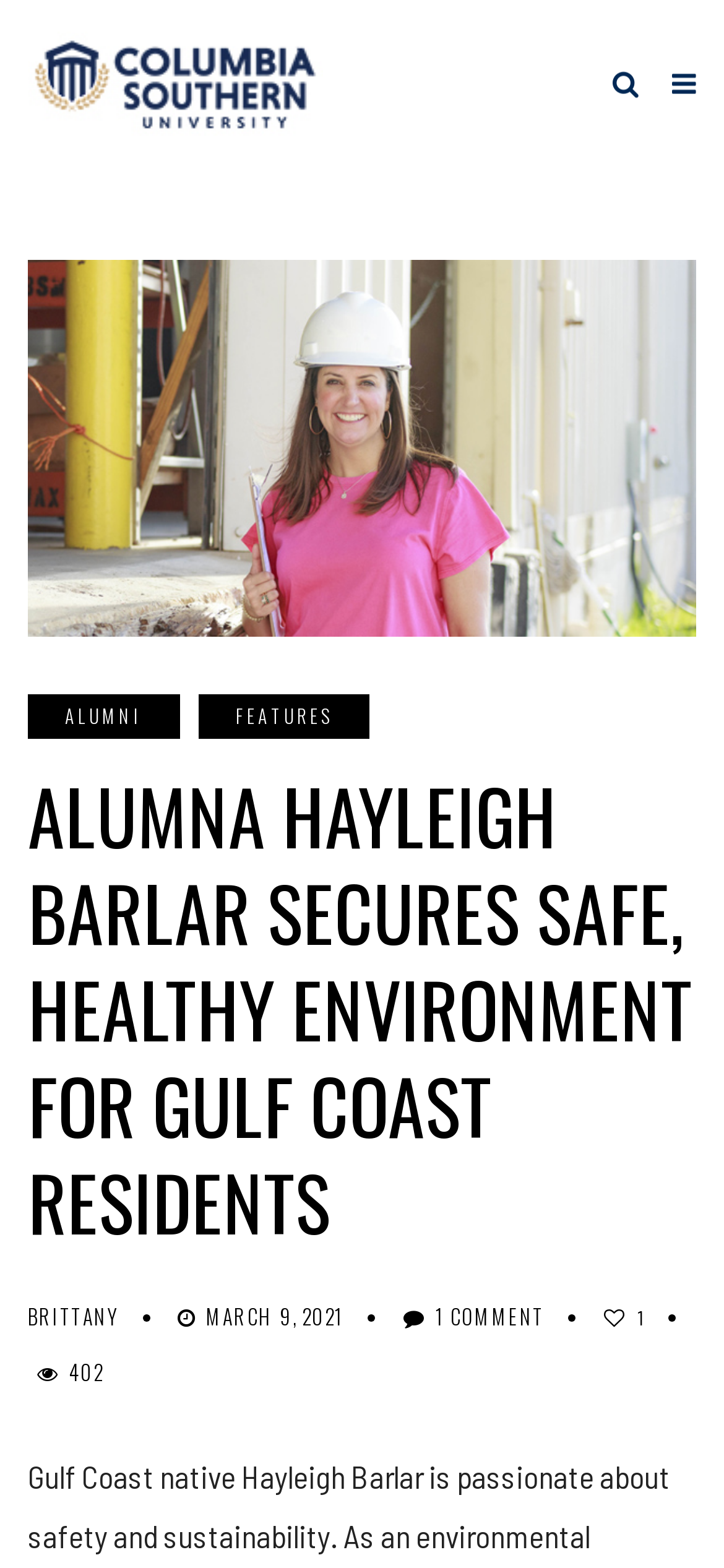Determine the primary headline of the webpage.

ALUMNA HAYLEIGH BARLAR SECURES SAFE, HEALTHY ENVIRONMENT FOR GULF COAST RESIDENTS